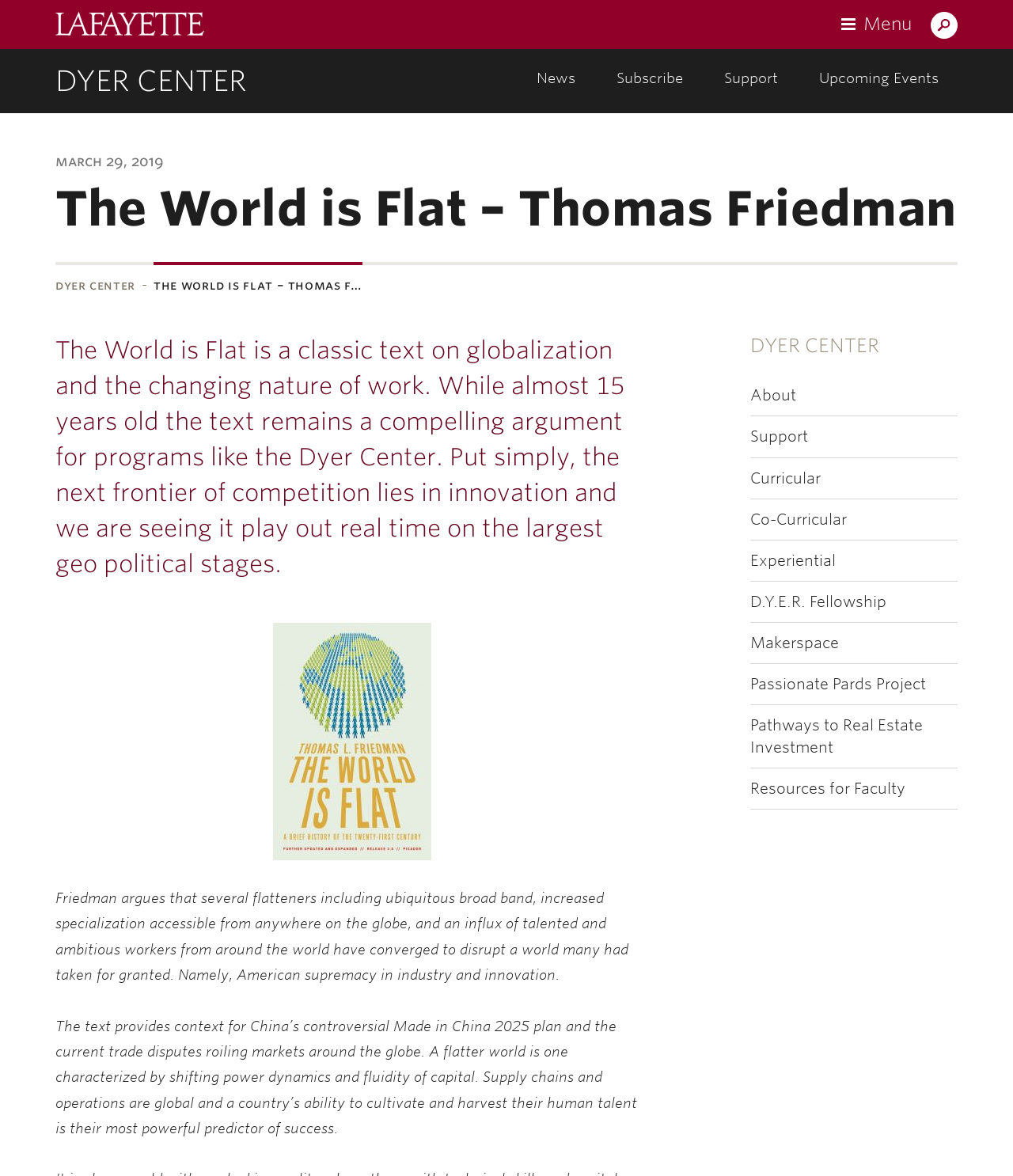Please pinpoint the bounding box coordinates for the region I should click to adhere to this instruction: "Go to the Dyer Center page".

[0.055, 0.054, 0.243, 0.083]